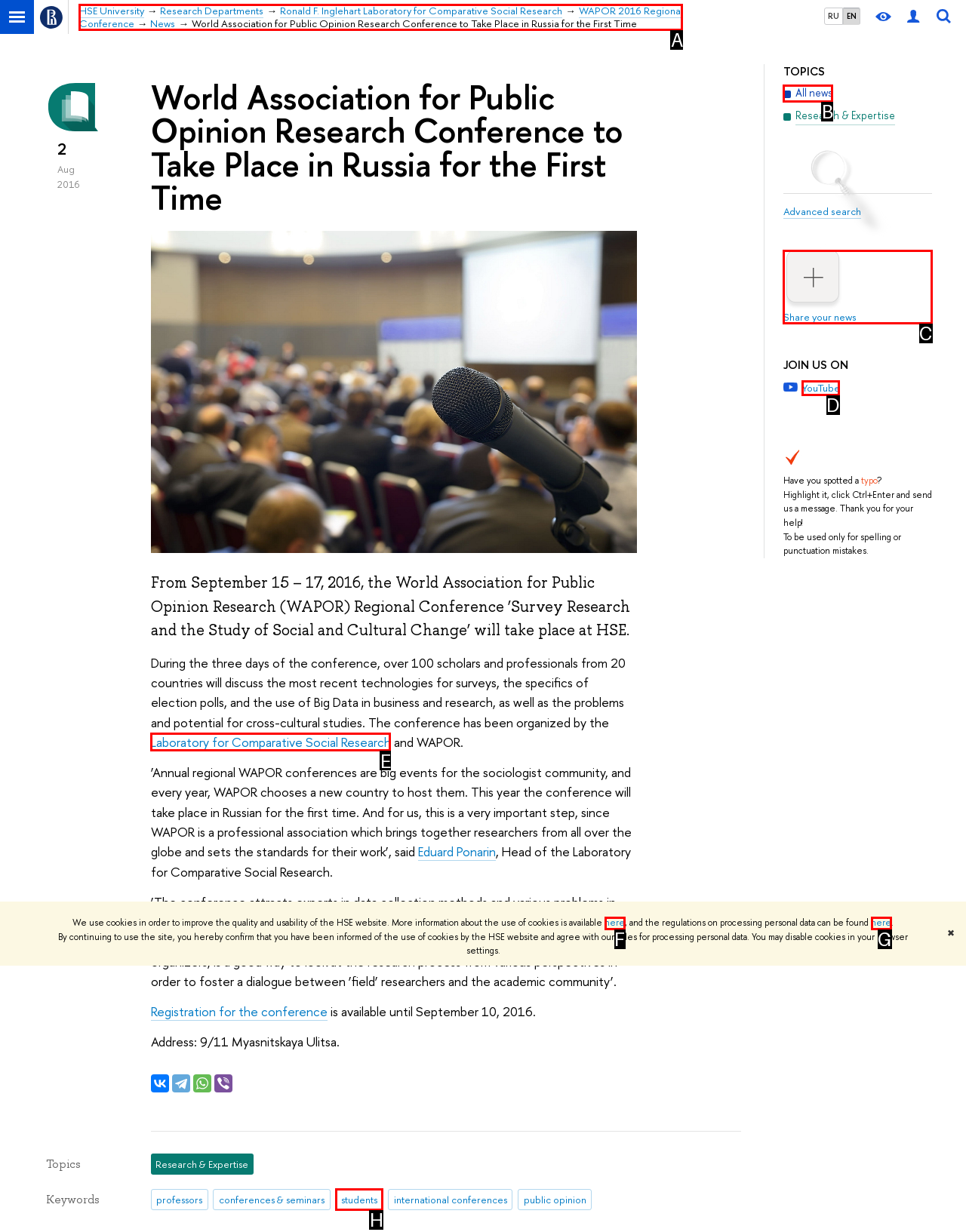Determine which UI element you should click to perform the task: Watch on YouTube
Provide the letter of the correct option from the given choices directly.

D